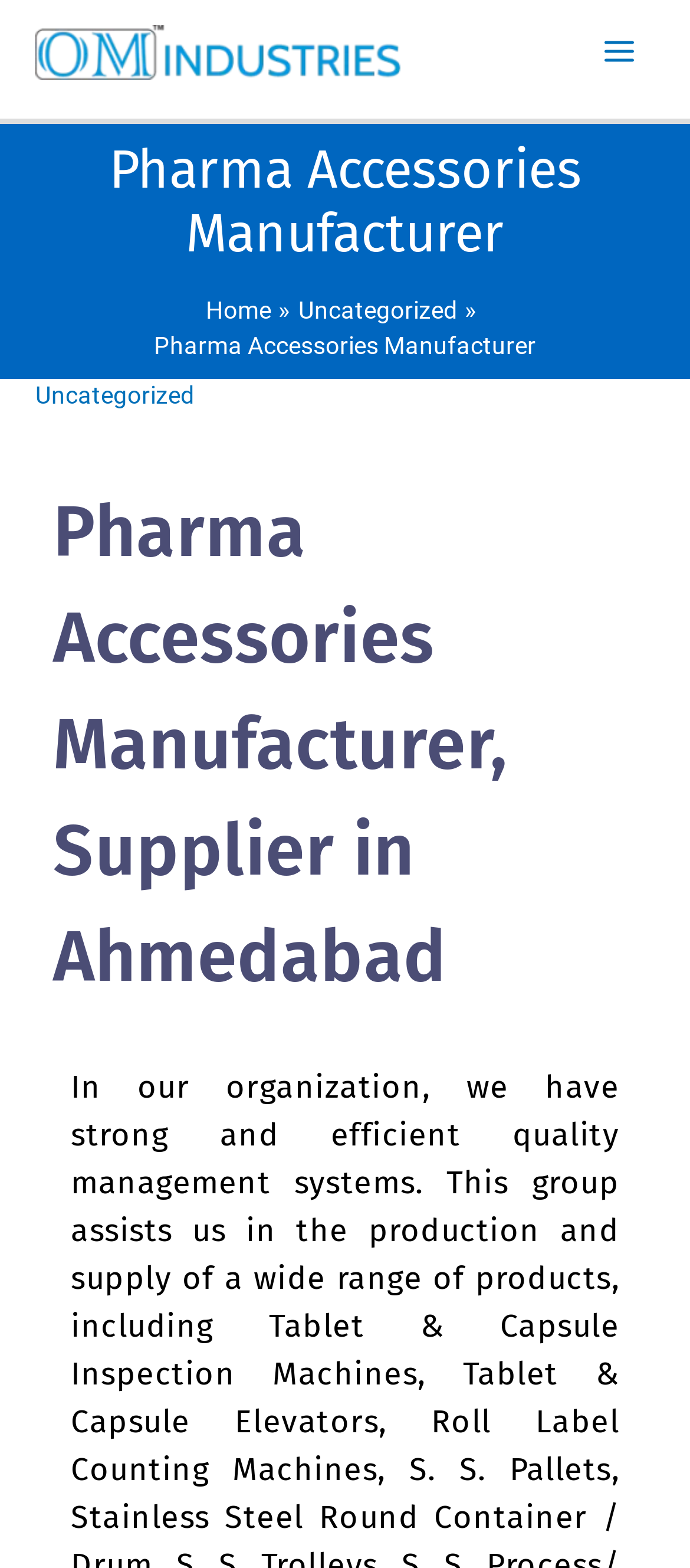Determine the bounding box coordinates of the UI element described by: "Main Menu".

[0.845, 0.01, 0.949, 0.056]